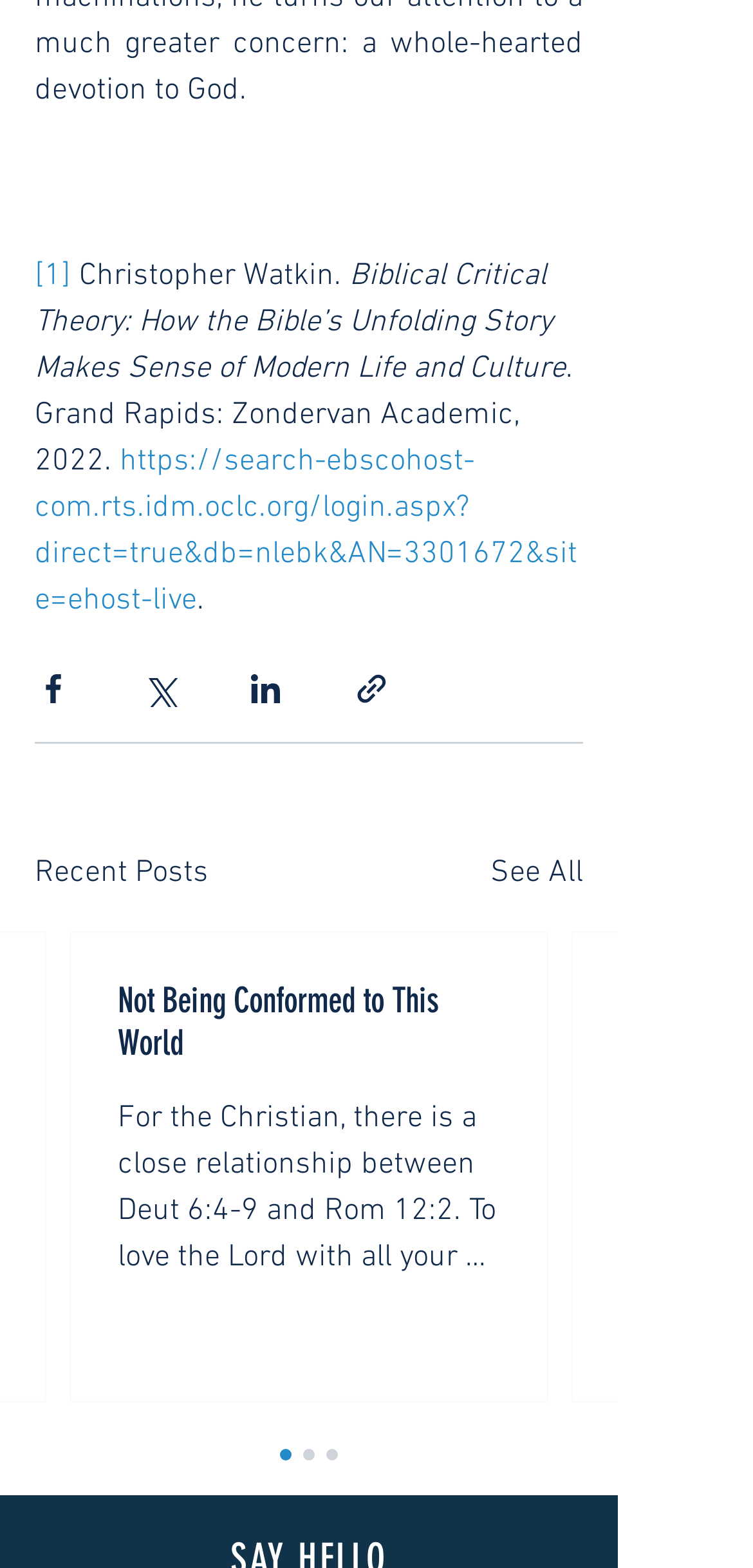Bounding box coordinates should be provided in the format (top-left x, top-left y, bottom-right x, bottom-right y) with all values between 0 and 1. Identify the bounding box for this UI element: aria-label="Share via Twitter"

[0.187, 0.428, 0.236, 0.451]